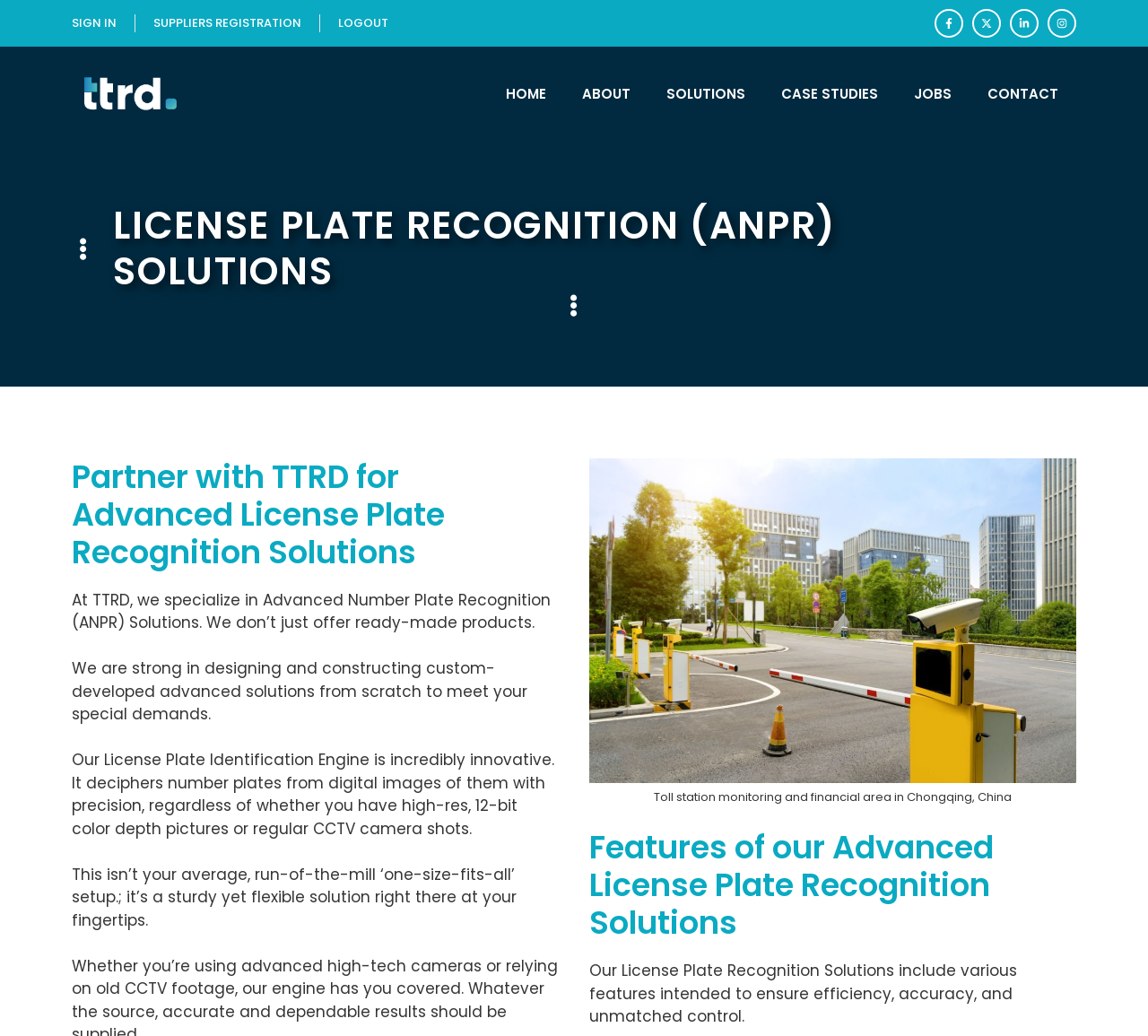What is the purpose of the License Plate Identification Engine? Using the information from the screenshot, answer with a single word or phrase.

To decipher number plates